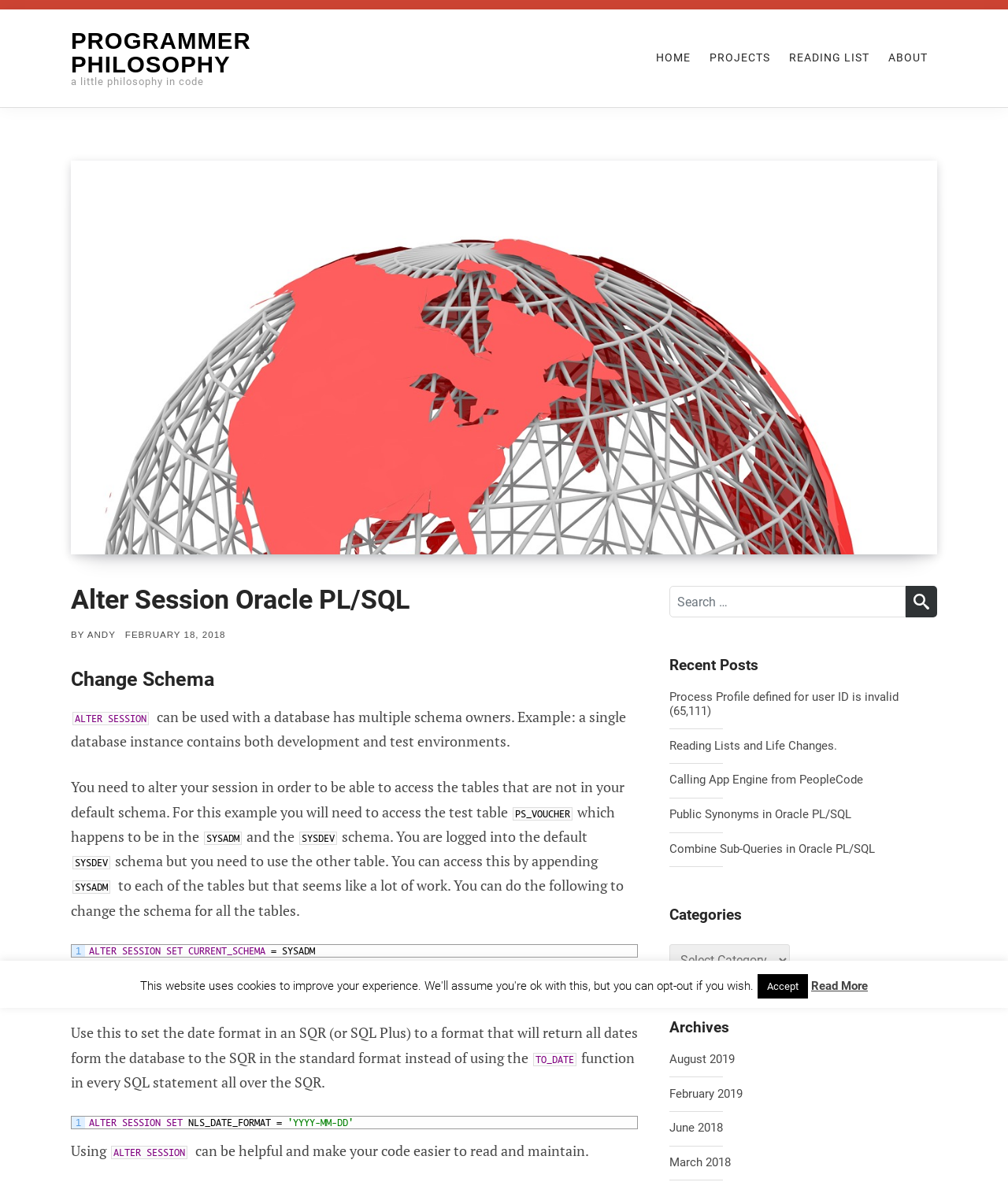Offer an in-depth caption of the entire webpage.

This webpage is about Oracle PL/SQL, specifically discussing the "ALTER SESSION" command. At the top, there is a navigation menu with links to "PROGRAMMER PHILOSOPHY", "HOME", "PROJECTS", "READING LIST", and "ABOUT". Below the navigation menu, there is a figure that spans the entire width of the page.

The main content of the page is divided into sections, each with a heading. The first section is titled "Alter Session Oracle PL/SQL" and has a subheading "Change Schema". This section explains how to use the "ALTER SESSION" command to access tables in a different schema. There is a code snippet in a table format showing the syntax of the command.

The next section is titled "Change NLS_DATE_FORMAT" and explains how to set the date format in an SQR (or SQL Plus) using the "ALTER SESSION" command. Again, there is a code snippet in a table format showing the syntax of the command.

To the right of the main content, there is a search box with a "SEARCH" button. Below the search box, there is a section titled "Recent Posts" with links to several blog posts. Further down, there is a section titled "Categories" with a dropdown menu, and another section titled "Archives" with links to monthly archives.

At the bottom of the page, there is a button labeled "Accept" and a link labeled "Read More".